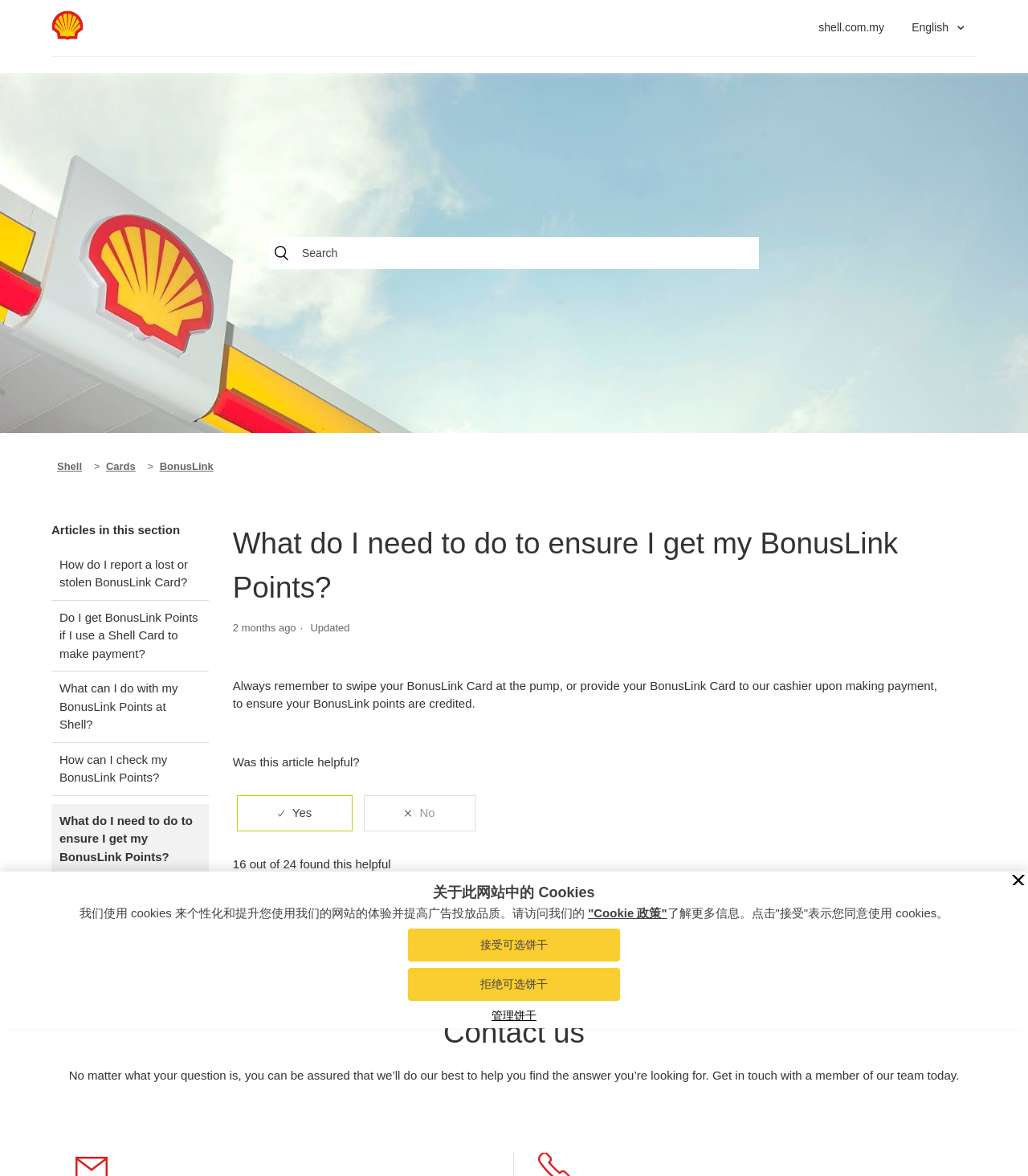Please specify the bounding box coordinates of the clickable region to carry out the following instruction: "Click on the Shell link". The coordinates should be four float numbers between 0 and 1, in the format [left, top, right, bottom].

[0.055, 0.391, 0.08, 0.402]